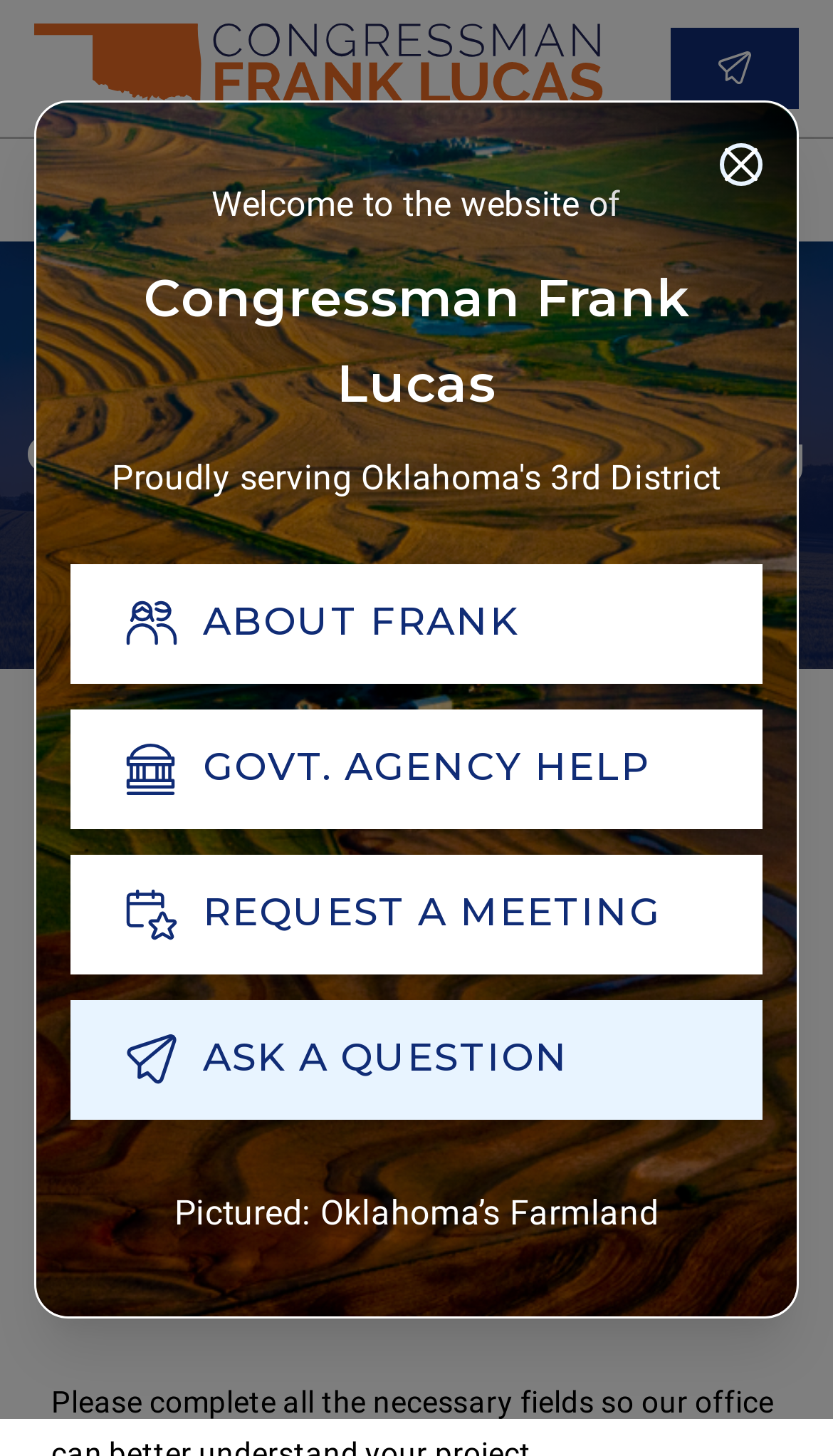Determine the bounding box coordinates of the clickable element necessary to fulfill the instruction: "Contact Mr. Ding". Provide the coordinates as four float numbers within the 0 to 1 range, i.e., [left, top, right, bottom].

None